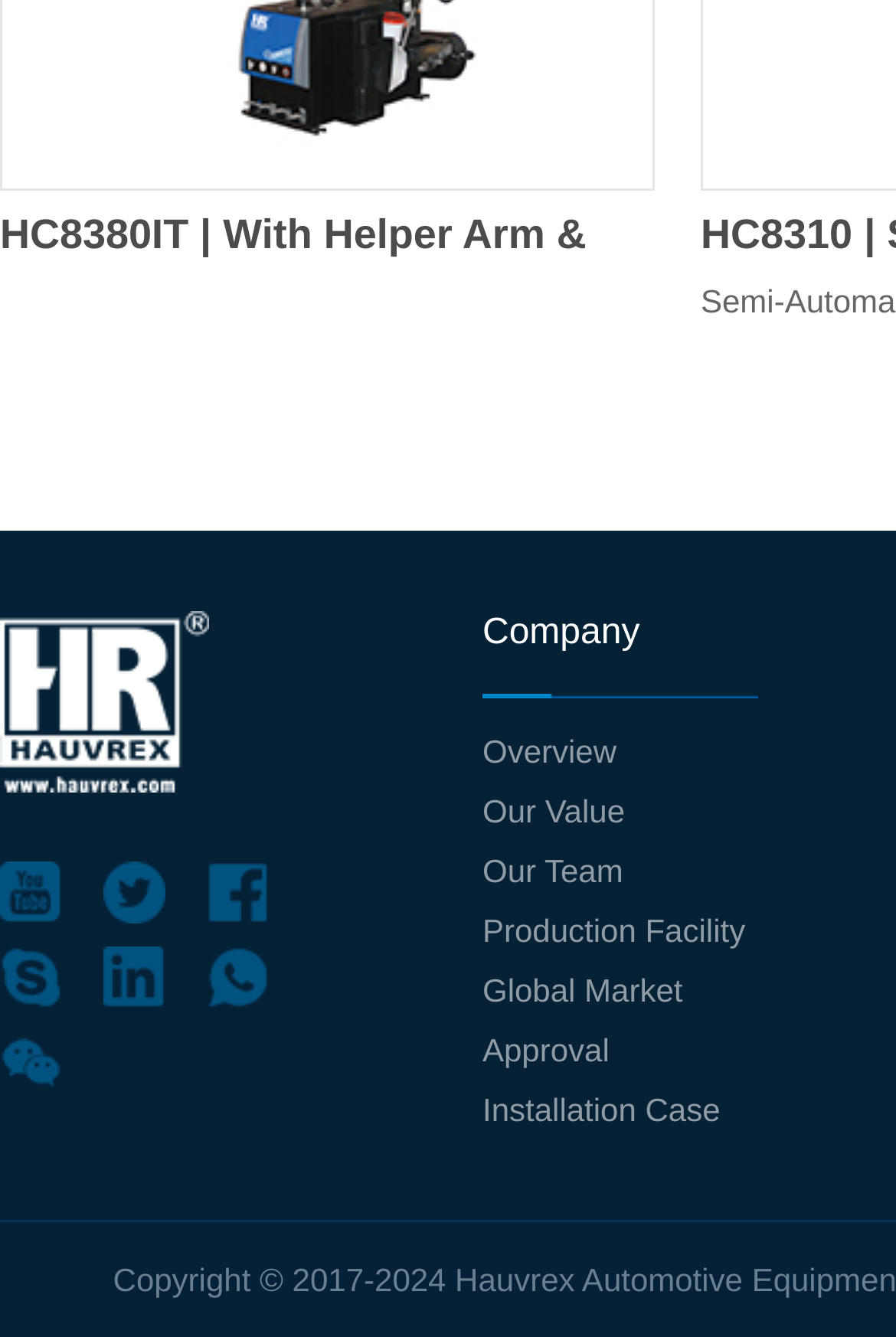Identify the bounding box coordinates of the region that needs to be clicked to carry out this instruction: "Go to production facility page". Provide these coordinates as four float numbers ranging from 0 to 1, i.e., [left, top, right, bottom].

[0.538, 0.674, 0.872, 0.718]